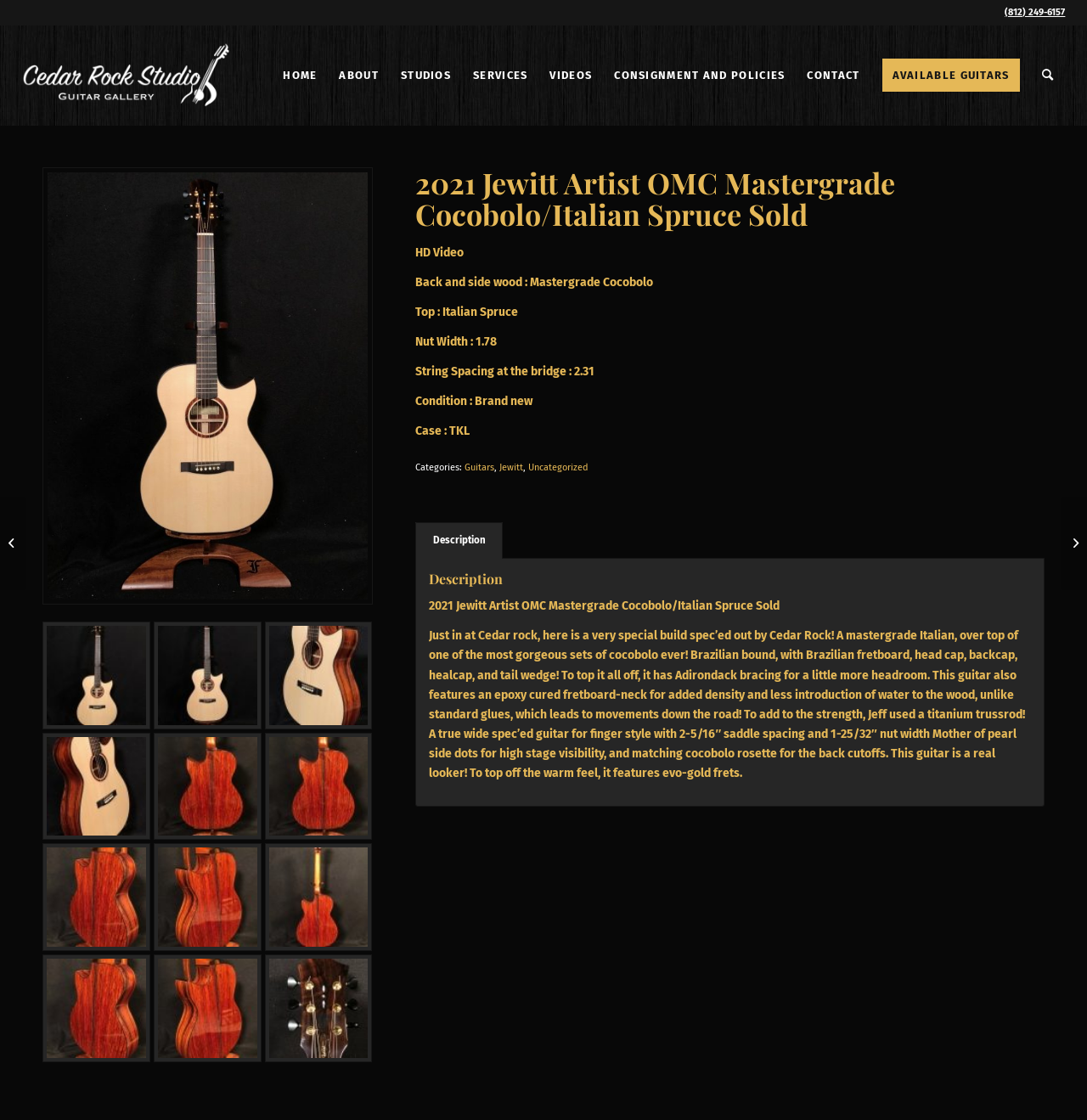Extract the bounding box coordinates for the HTML element that matches this description: "Consignment and Policies". The coordinates should be four float numbers between 0 and 1, i.e., [left, top, right, bottom].

[0.555, 0.023, 0.732, 0.112]